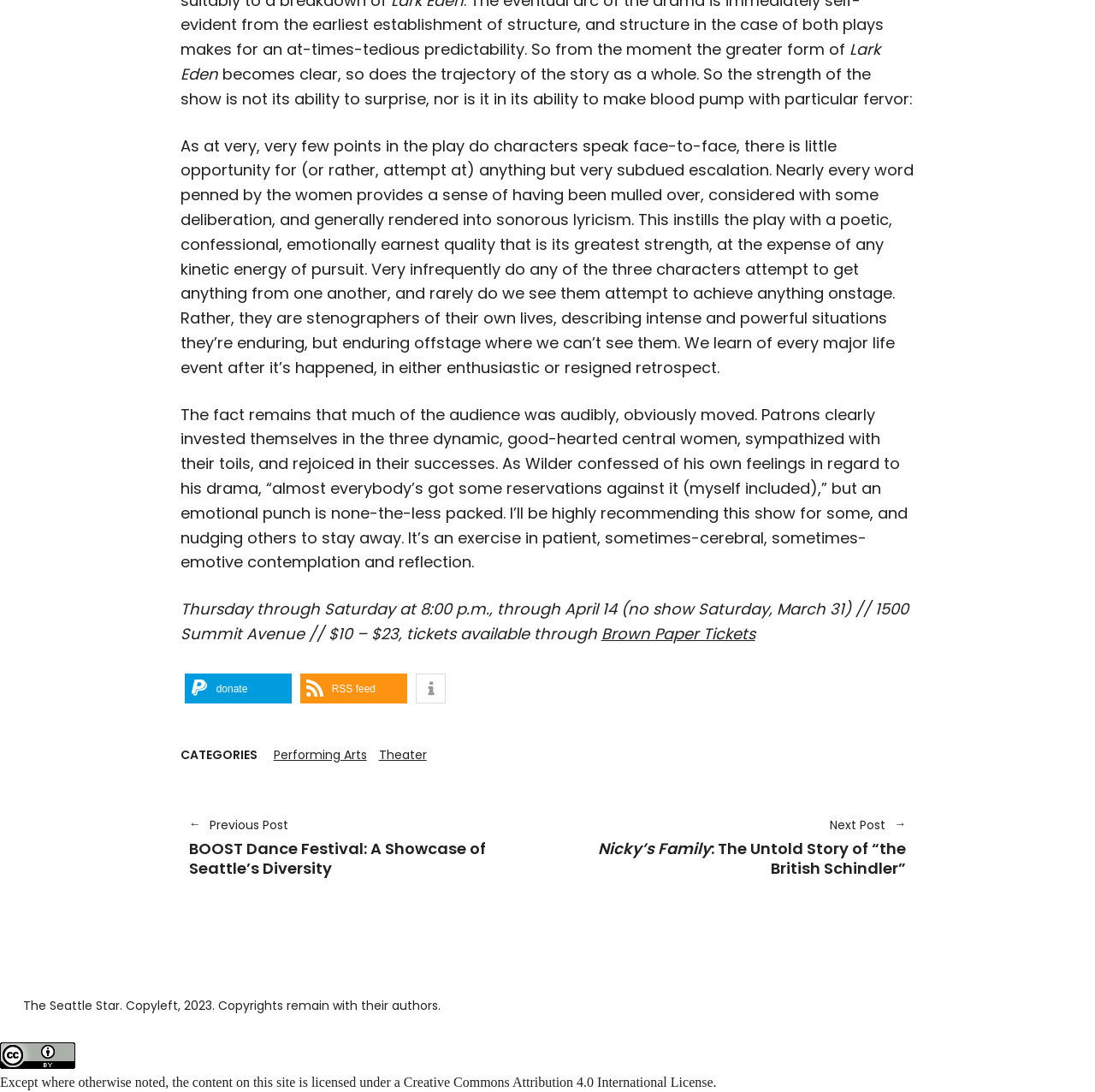Find the bounding box coordinates of the area that needs to be clicked in order to achieve the following instruction: "Get 'More information'". The coordinates should be specified as four float numbers between 0 and 1, i.e., [left, top, right, bottom].

[0.379, 0.617, 0.407, 0.644]